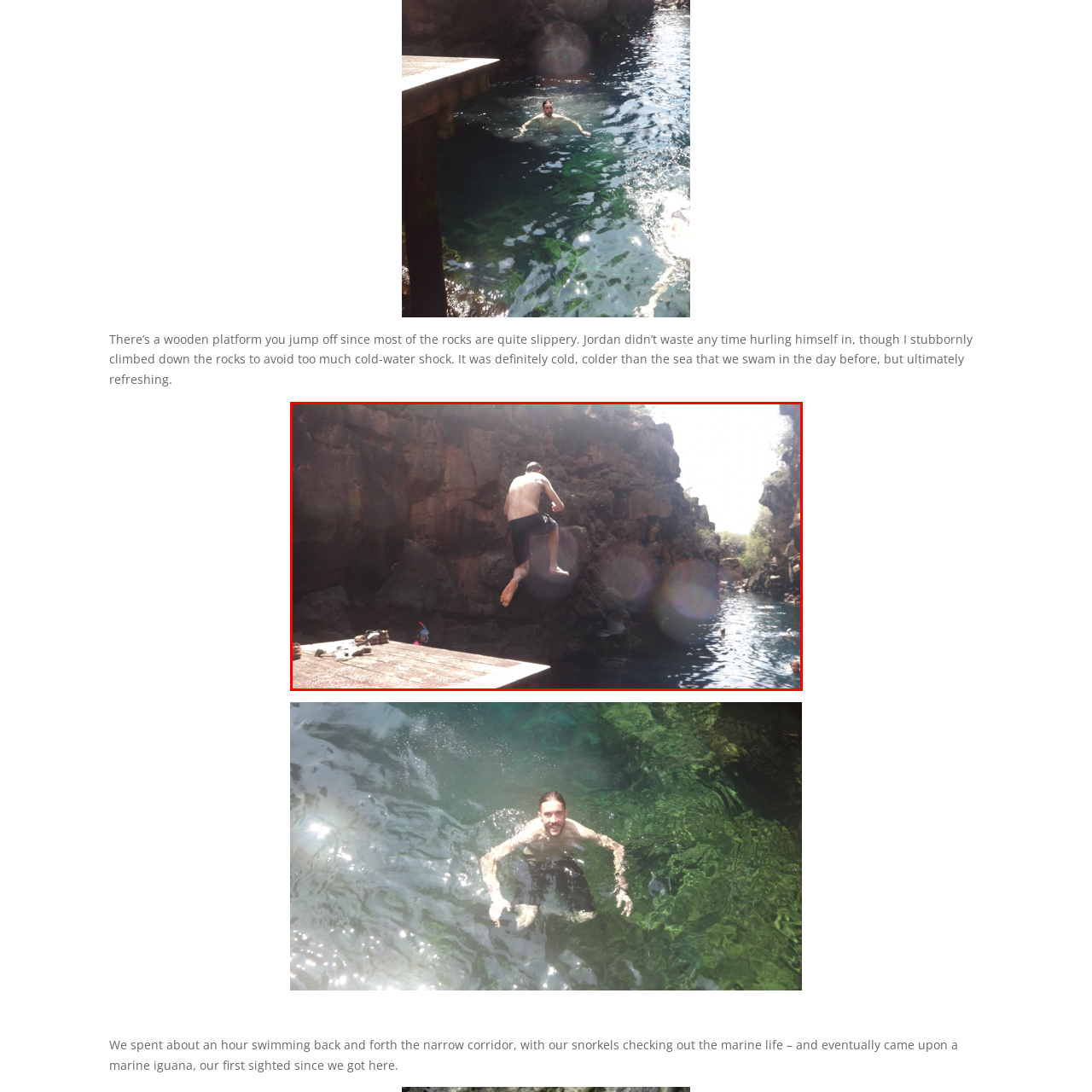Observe the image enclosed by the red border and respond to the subsequent question with a one-word or short phrase:
Is the water warm or cold?

Cold